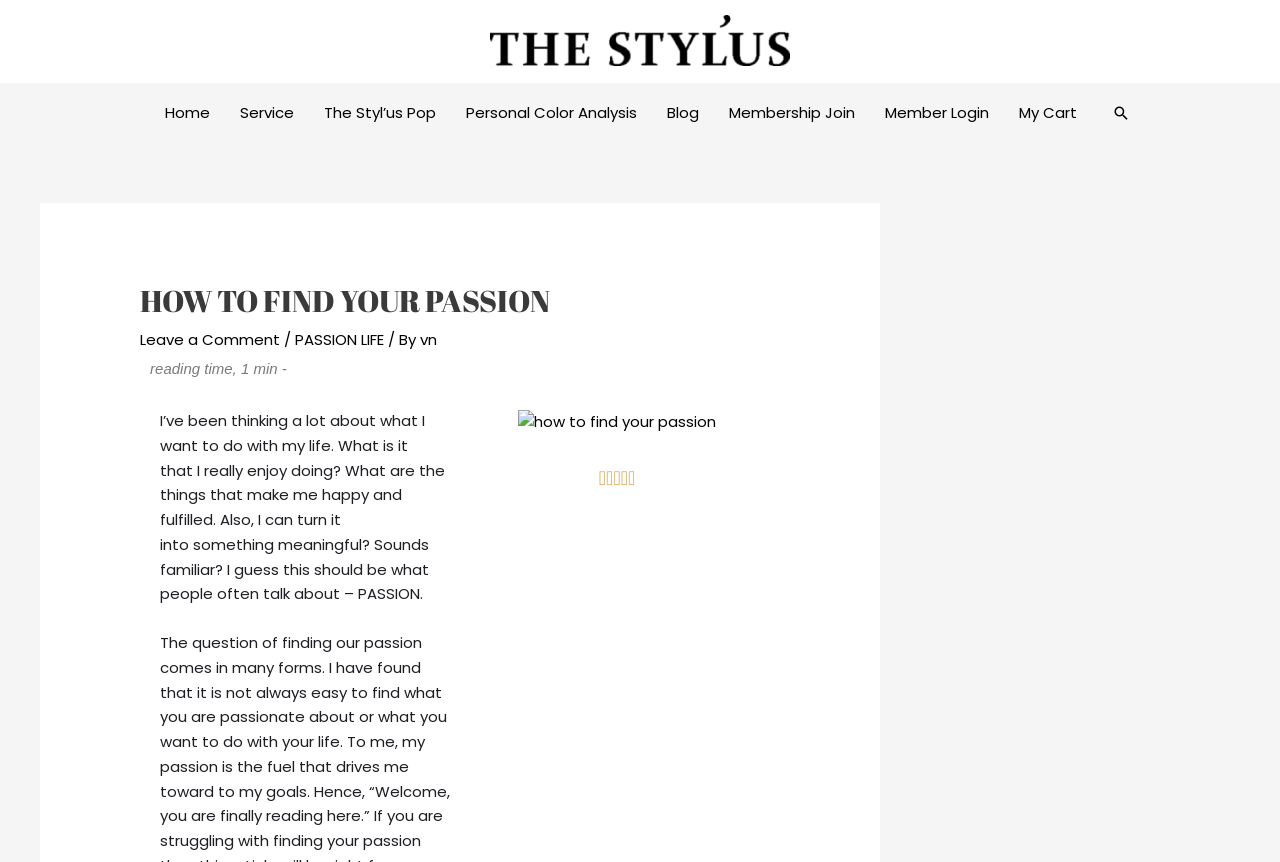Please identify the bounding box coordinates of the area that needs to be clicked to fulfill the following instruction: "View My Cart."

[0.784, 0.096, 0.853, 0.165]